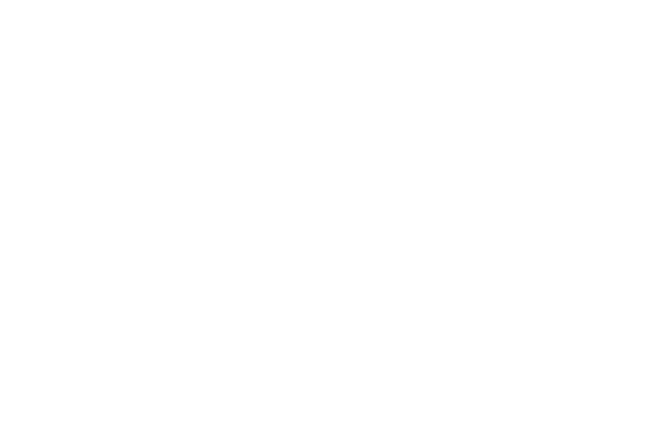Does the brand focus on providing exceptional hospitality?
Please provide a comprehensive answer based on the contents of the image.

The caption states that the imagery and branding resonate with the company's focus on providing exceptional hospitality and exclusive experiences for discerning travelers, indicating that the brand prioritizes high-quality service.